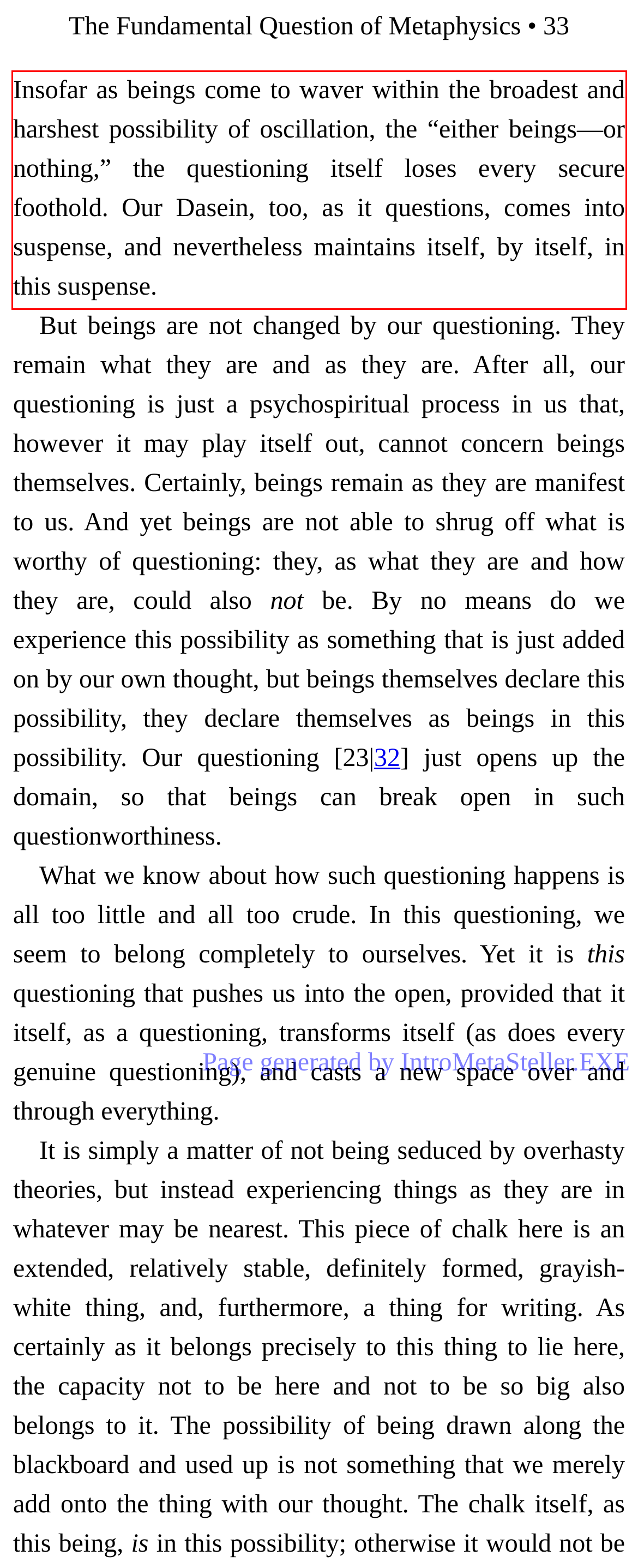By examining the provided screenshot of a webpage, recognize the text within the red bounding box and generate its text content.

Insofar as beings come to waver within the broadest and harshest possibility of oscillation, the “either beings—or nothing,” the questioning itself loses every secure foothold. Our Dasein, too, as it questions, comes into suspense, and nevertheless maintains itself, by itself, in this suspense.